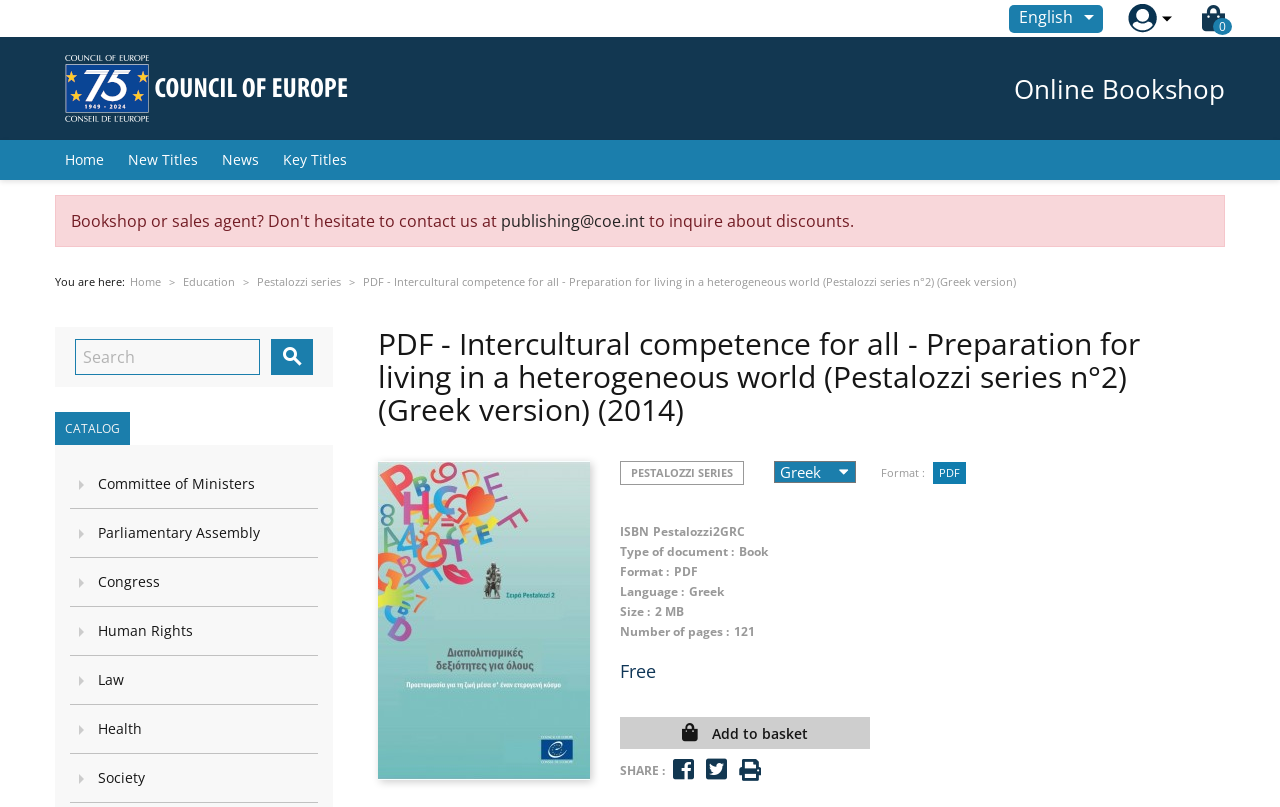Determine the bounding box coordinates of the region that needs to be clicked to achieve the task: "Add to basket".

[0.484, 0.888, 0.68, 0.928]